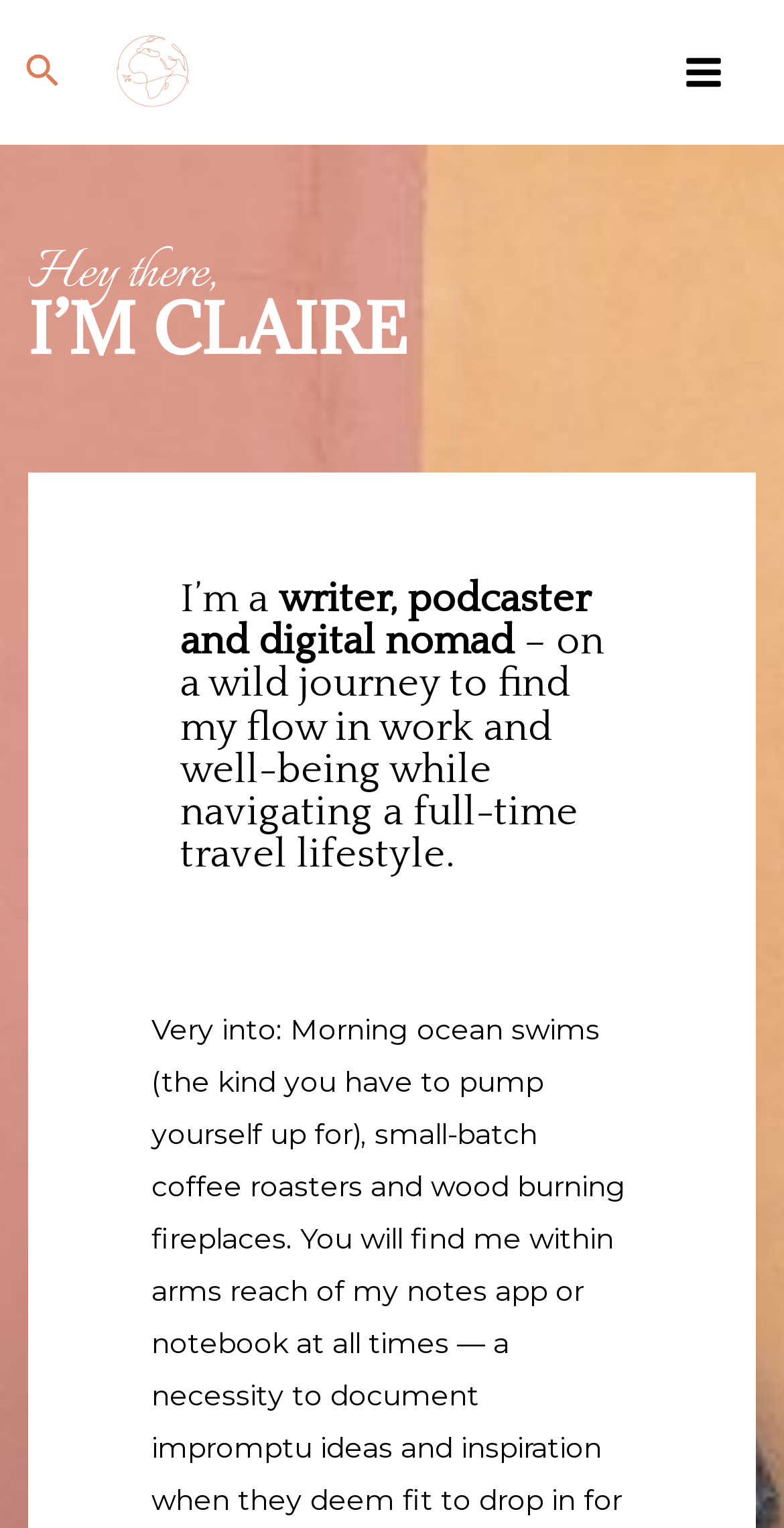How many images are on the webpage?
Provide a short answer using one word or a brief phrase based on the image.

3